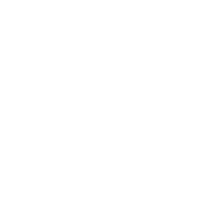What is the title of the accompanying article? Look at the image and give a one-word or short phrase answer.

Benefits Of Reciting Quran